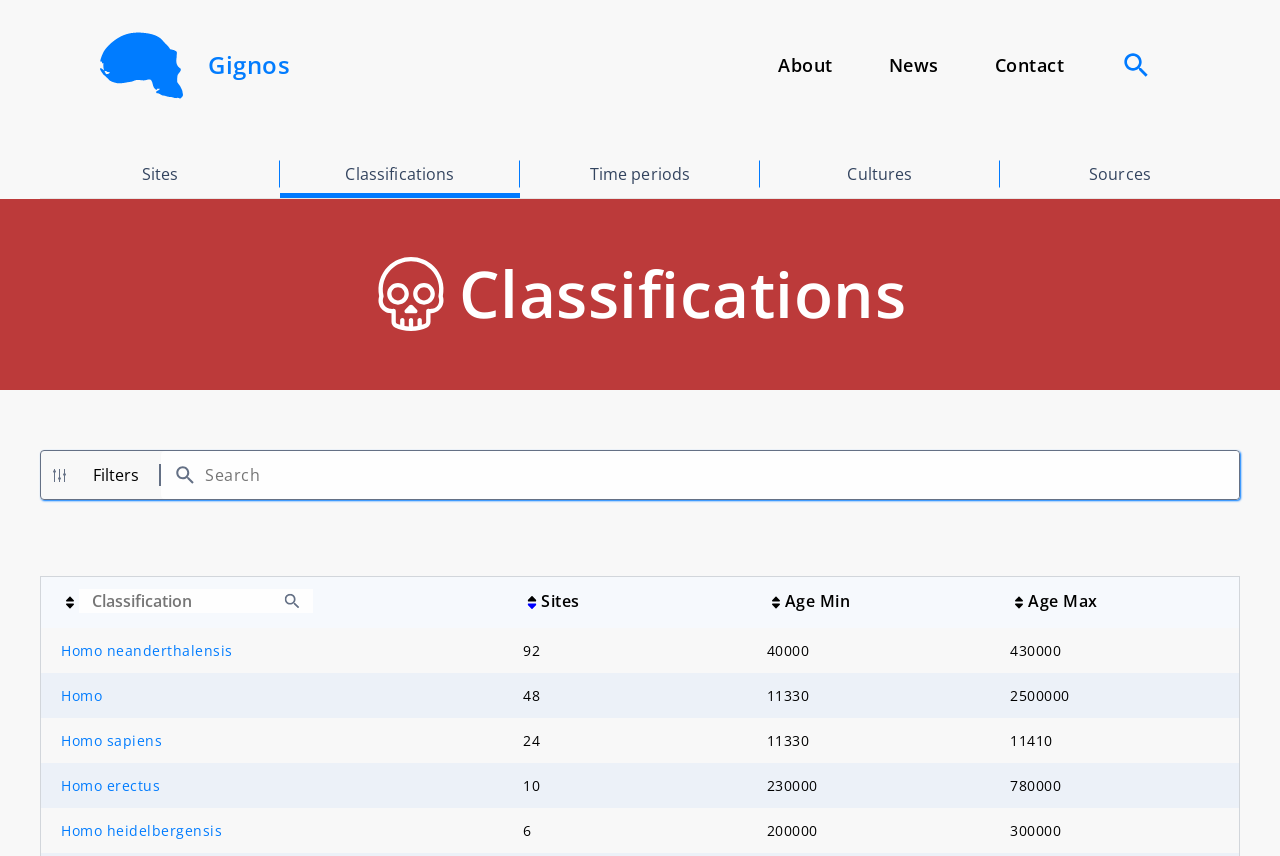Please identify the bounding box coordinates of where to click in order to follow the instruction: "Click on the 'Gignos' link".

[0.078, 0.036, 0.227, 0.116]